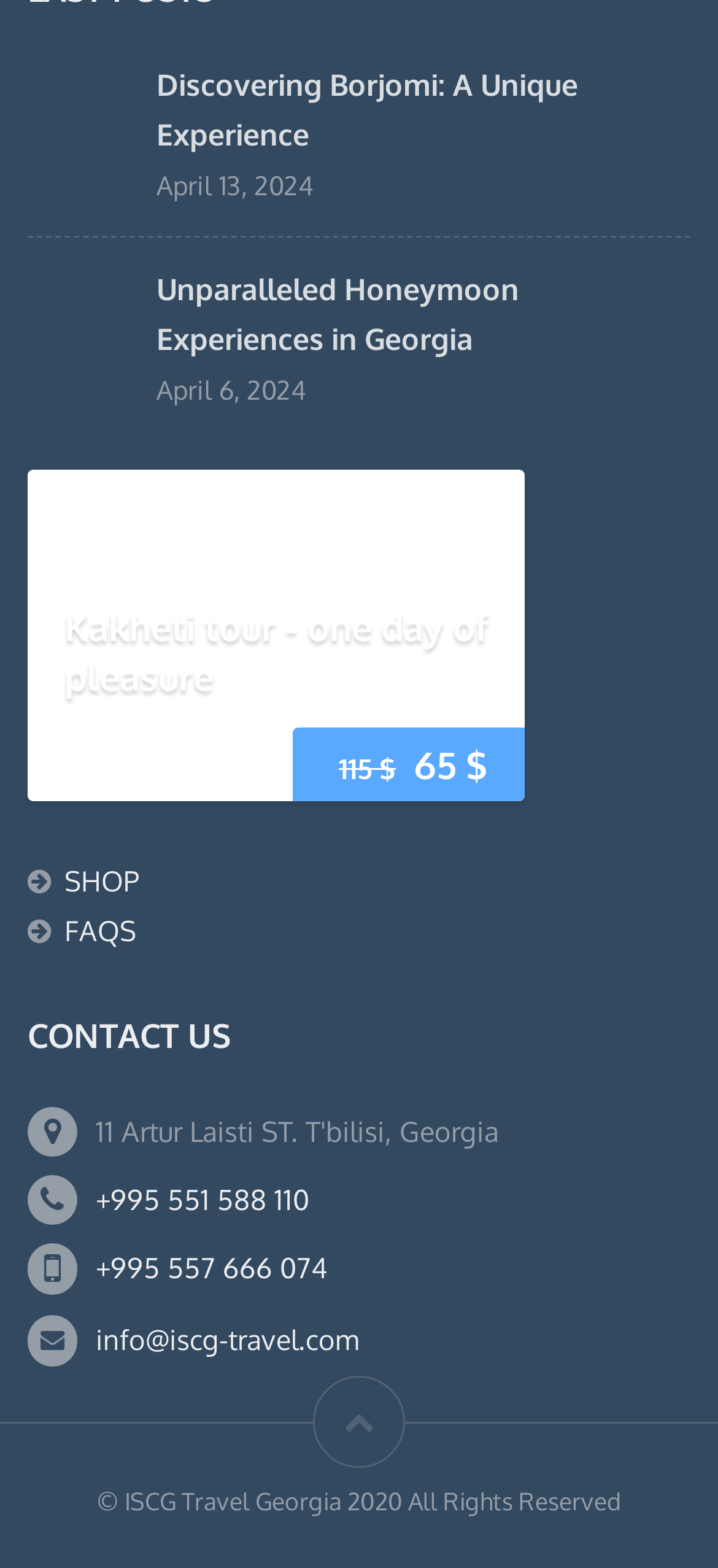Locate the bounding box coordinates of the element that needs to be clicked to carry out the instruction: "Go to 'SHOP'". The coordinates should be given as four float numbers ranging from 0 to 1, i.e., [left, top, right, bottom].

[0.09, 0.551, 0.192, 0.575]